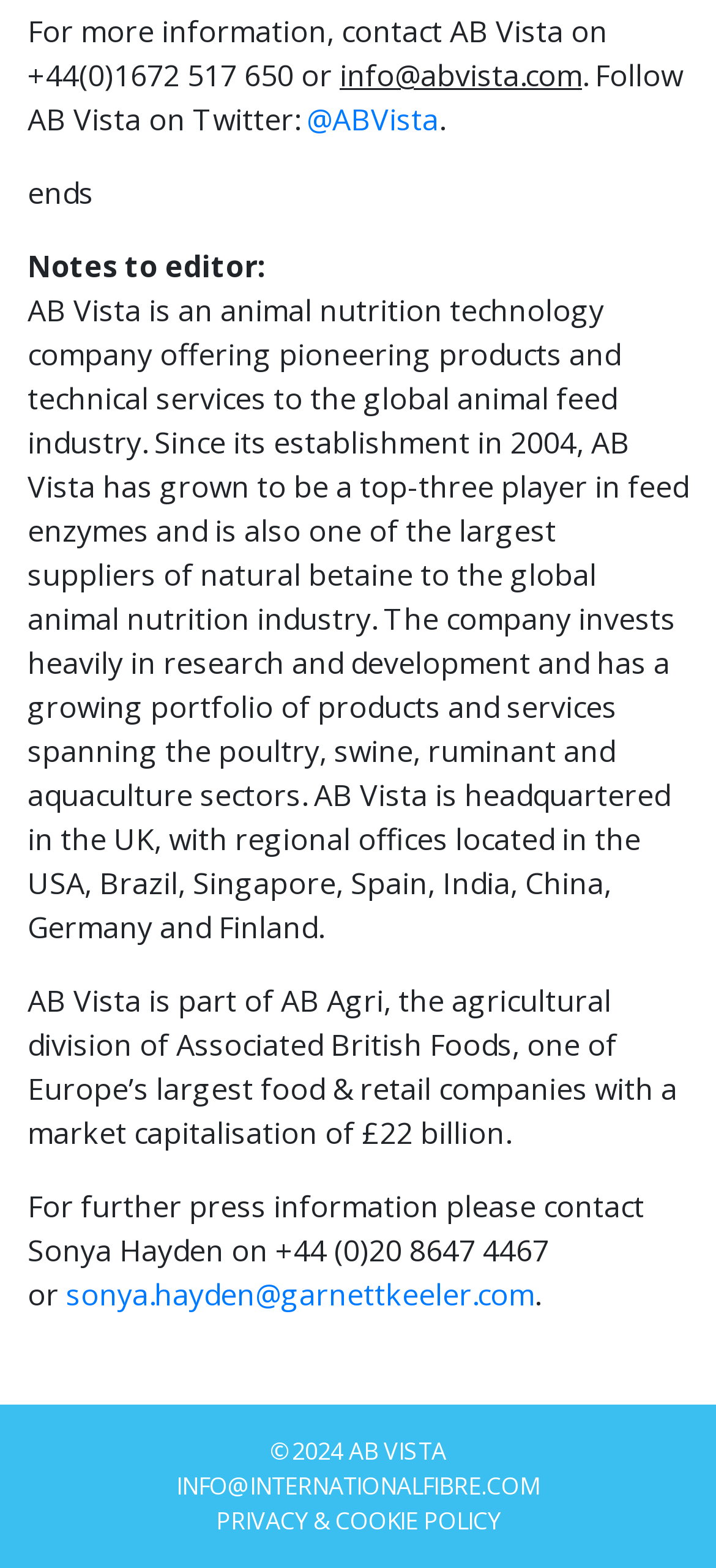What is AB Vista's main business?
Refer to the screenshot and deliver a thorough answer to the question presented.

Based on the webpage, AB Vista is described as an animal nutrition technology company offering pioneering products and technical services to the global animal feed industry. This information is obtained from the StaticText element with the description 'AB Vista is an animal nutrition technology company...'.